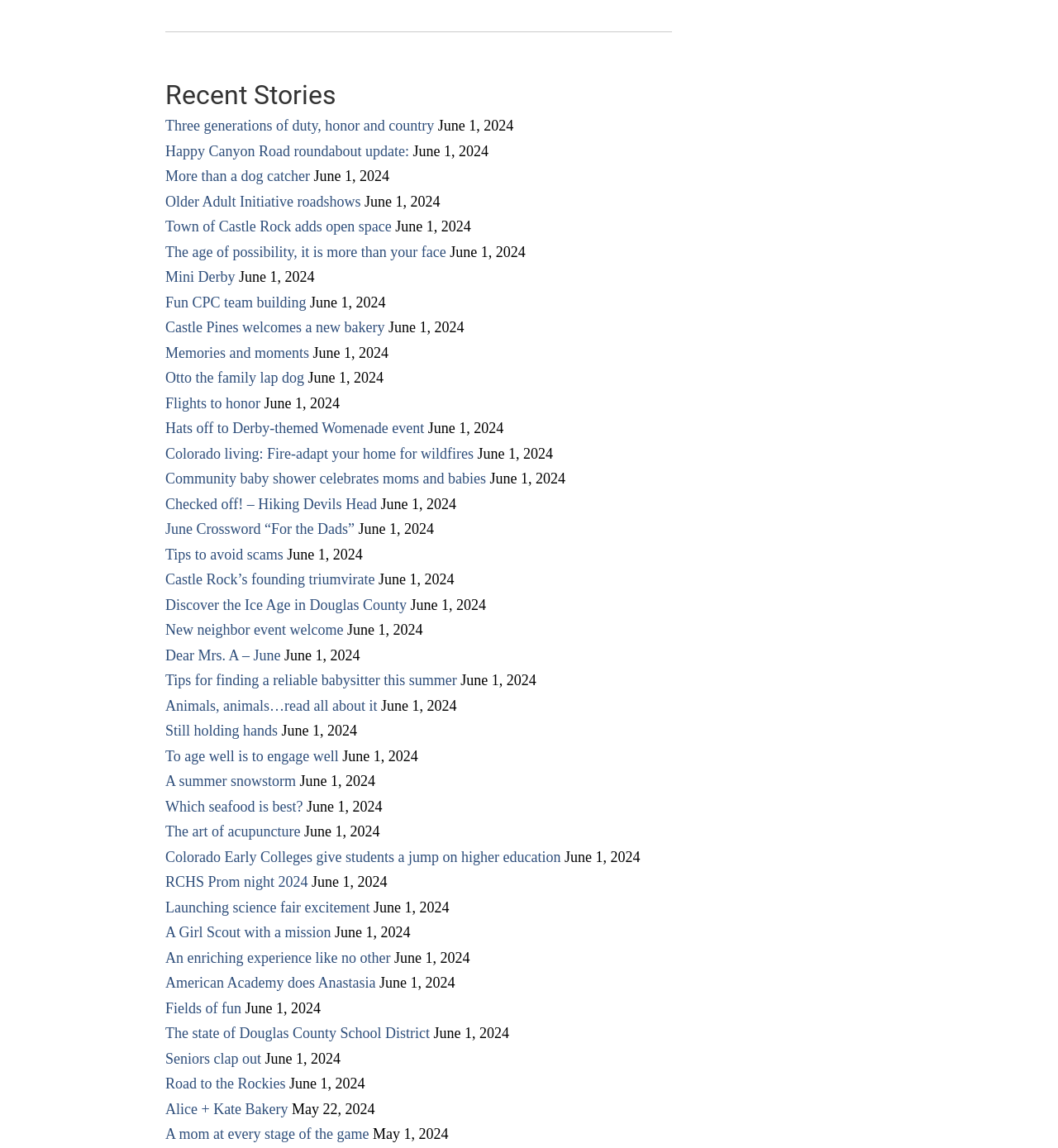Answer the question below in one word or phrase:
How many news articles are listed on this webpage?

30+